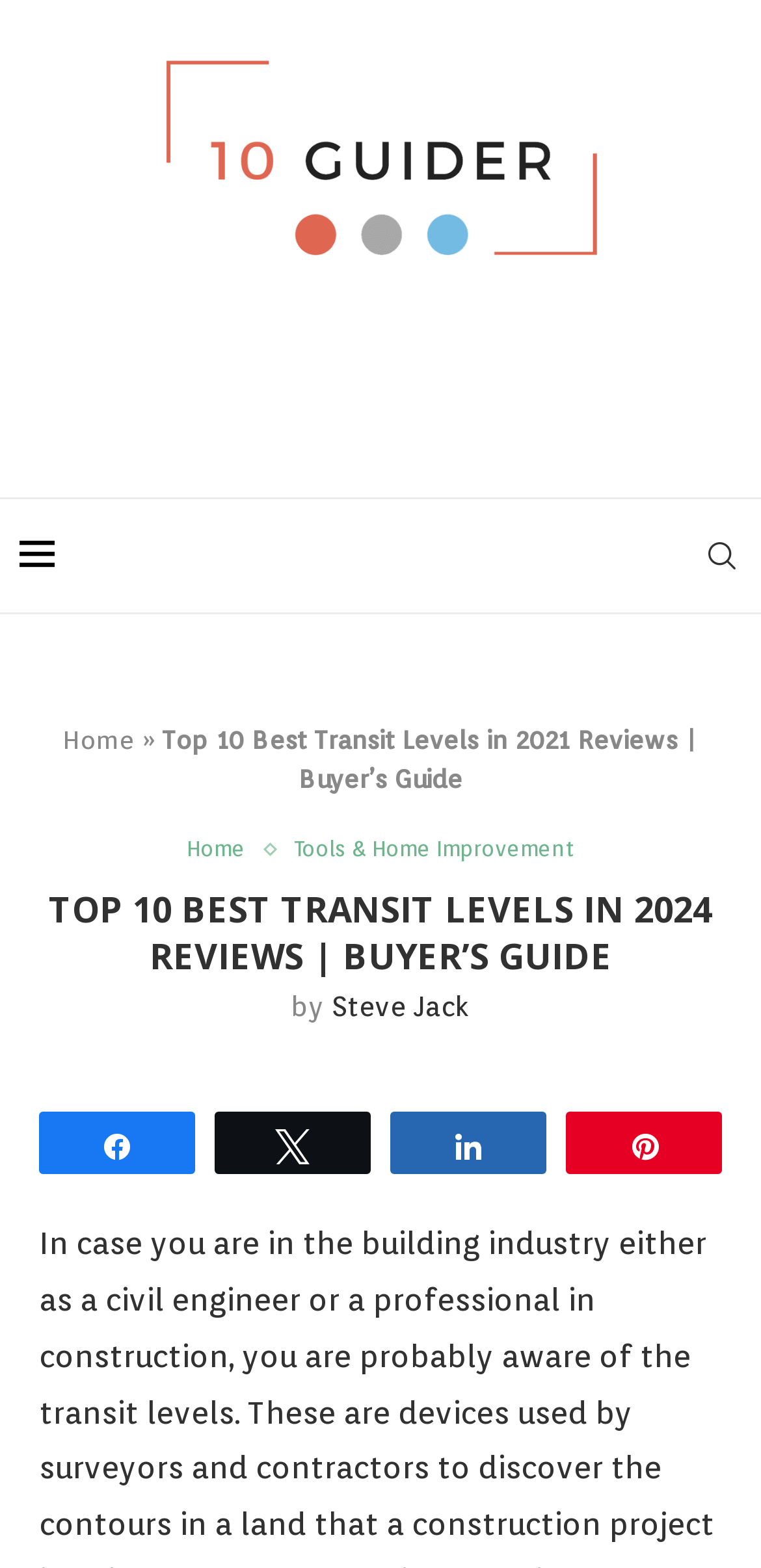How many social media sharing options are available?
Utilize the information in the image to give a detailed answer to the question.

I counted the number of social media sharing links at the bottom of the webpage, which are 'k Share', 'N Tweet', 's Share', and 'A Pin', totaling 4 options.